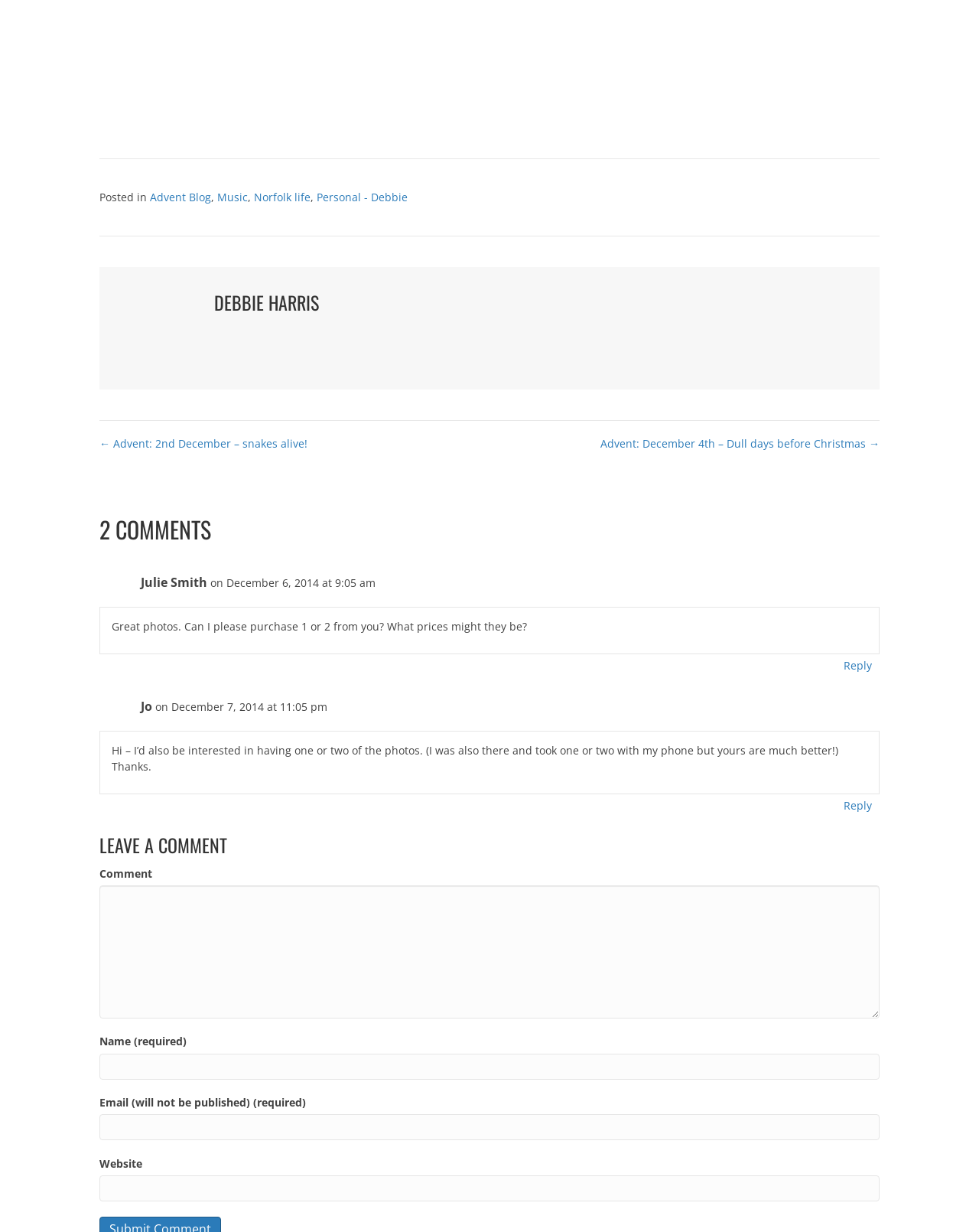Please identify the bounding box coordinates of the element's region that I should click in order to complete the following instruction: "Click on the 'Posts' navigation". The bounding box coordinates consist of four float numbers between 0 and 1, i.e., [left, top, right, bottom].

[0.102, 0.354, 0.898, 0.367]